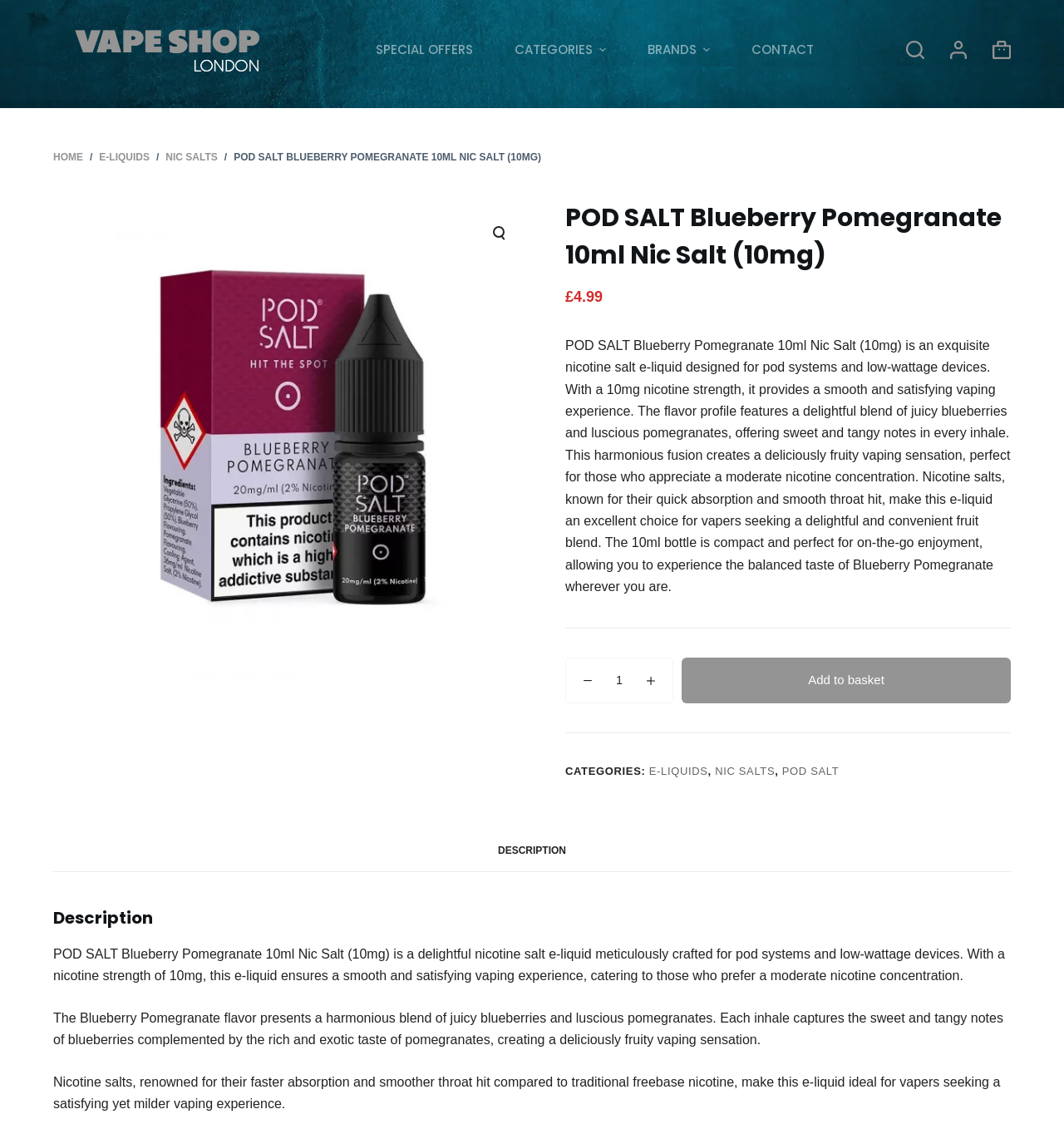Locate the bounding box of the UI element based on this description: "English". Provide four float numbers between 0 and 1 as [left, top, right, bottom].

None